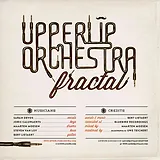Give a concise answer using only one word or phrase for this question:
What is the dominant color scheme of the album cover?

Earthy tones with modern lines